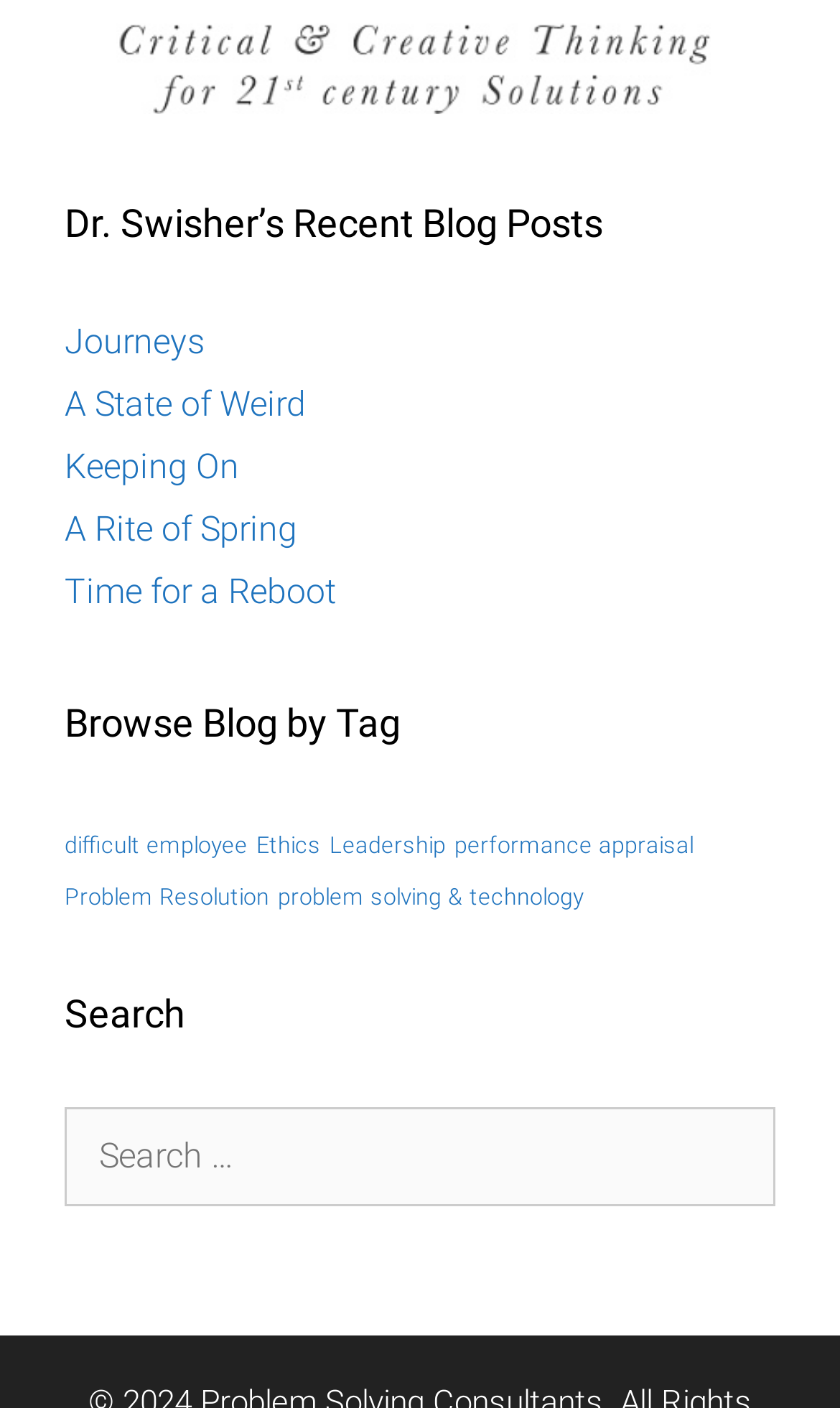Determine the bounding box for the HTML element described here: "alt="Problem Solving Consultants"". The coordinates should be given as [left, top, right, bottom] with each number being a float between 0 and 1.

[0.077, 0.058, 0.846, 0.087]